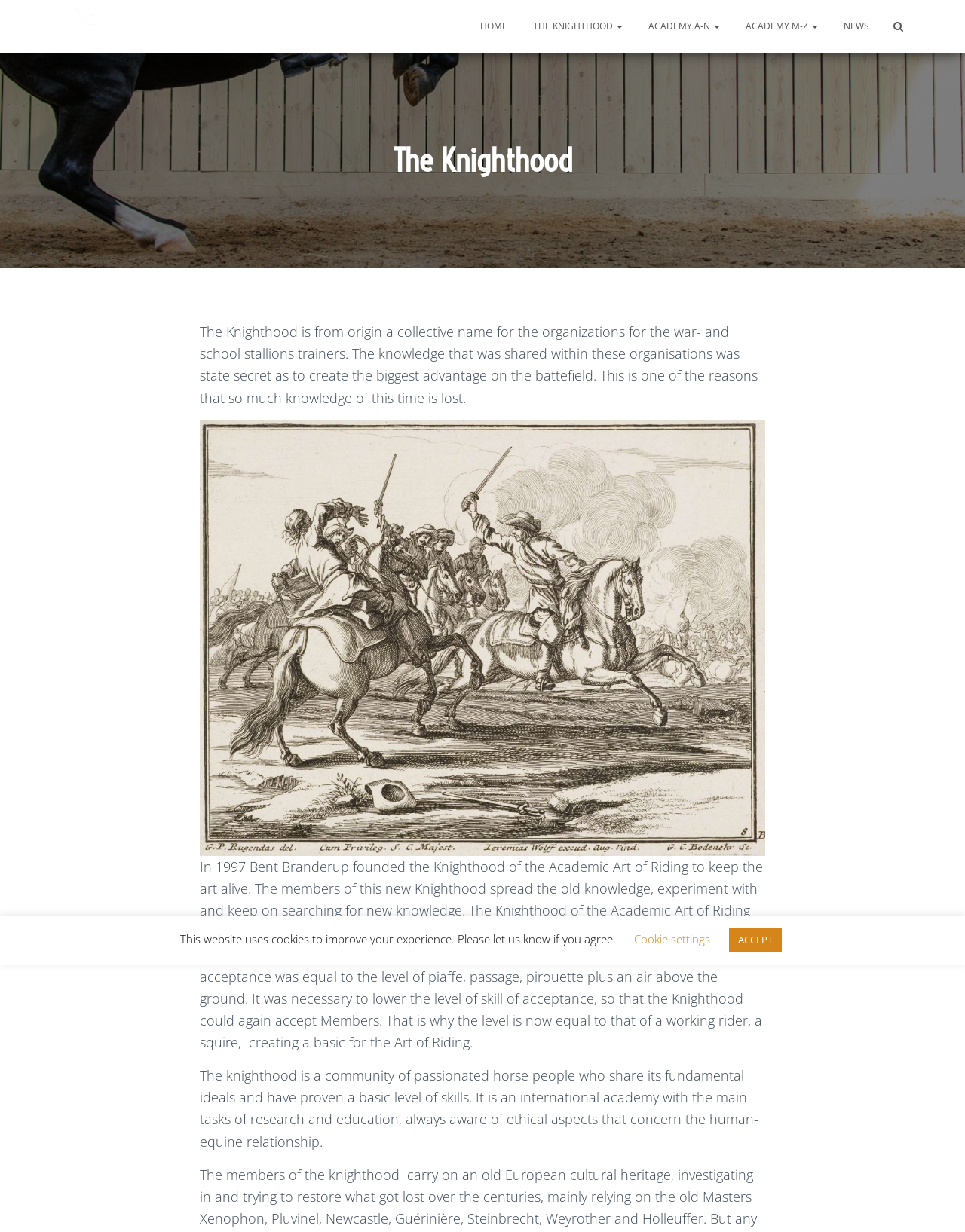Find the bounding box of the UI element described as follows: "food southington".

None